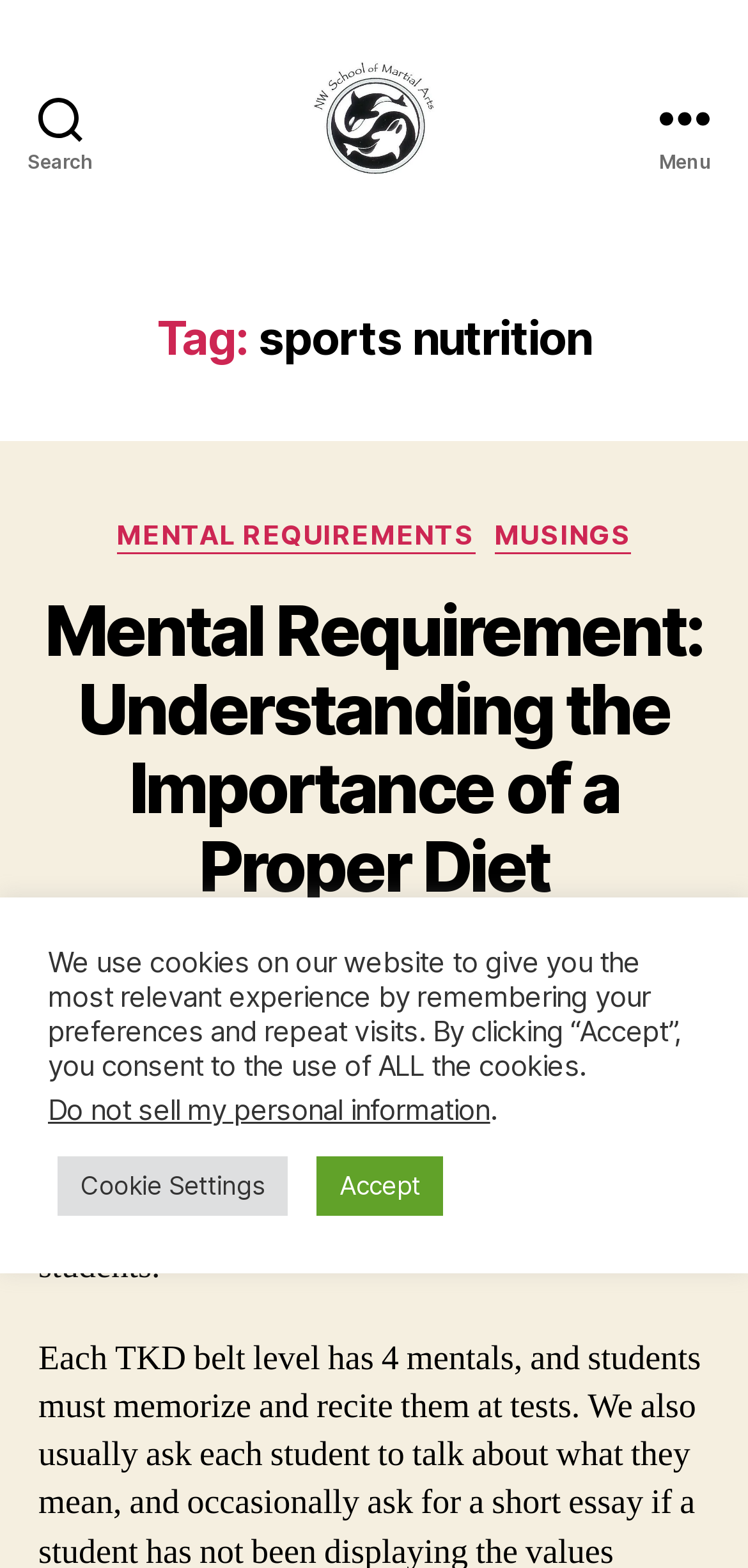Give a detailed account of the webpage.

The webpage is an archive page for "sports nutrition" from the NW School of Martial Arts. At the top left, there is a search button. Next to it, on the top center, is a link to the NW School of Martial Arts, accompanied by an image with the same name. On the top right, there is a menu button.

Below the top section, there is a header section that spans the entire width of the page. Within this section, there is a heading that reads "Tag: sports nutrition". Below this heading, there are two sections. The left section contains a list of categories, including "MENTAL REQUIREMENTS" and "MUSINGS", which are links. The right section contains a heading that reads "Mental Requirement: Understanding the Importance of a Proper Diet", followed by a link to the same article. 

Underneath the heading, there is a paragraph of text that explains the importance of a proper diet for Tae Kwon Do students. Below this paragraph, there is information about the post author, post date, and a link to comments.

At the bottom of the page, there is a notice about the use of cookies on the website, with options to accept or customize cookie settings.